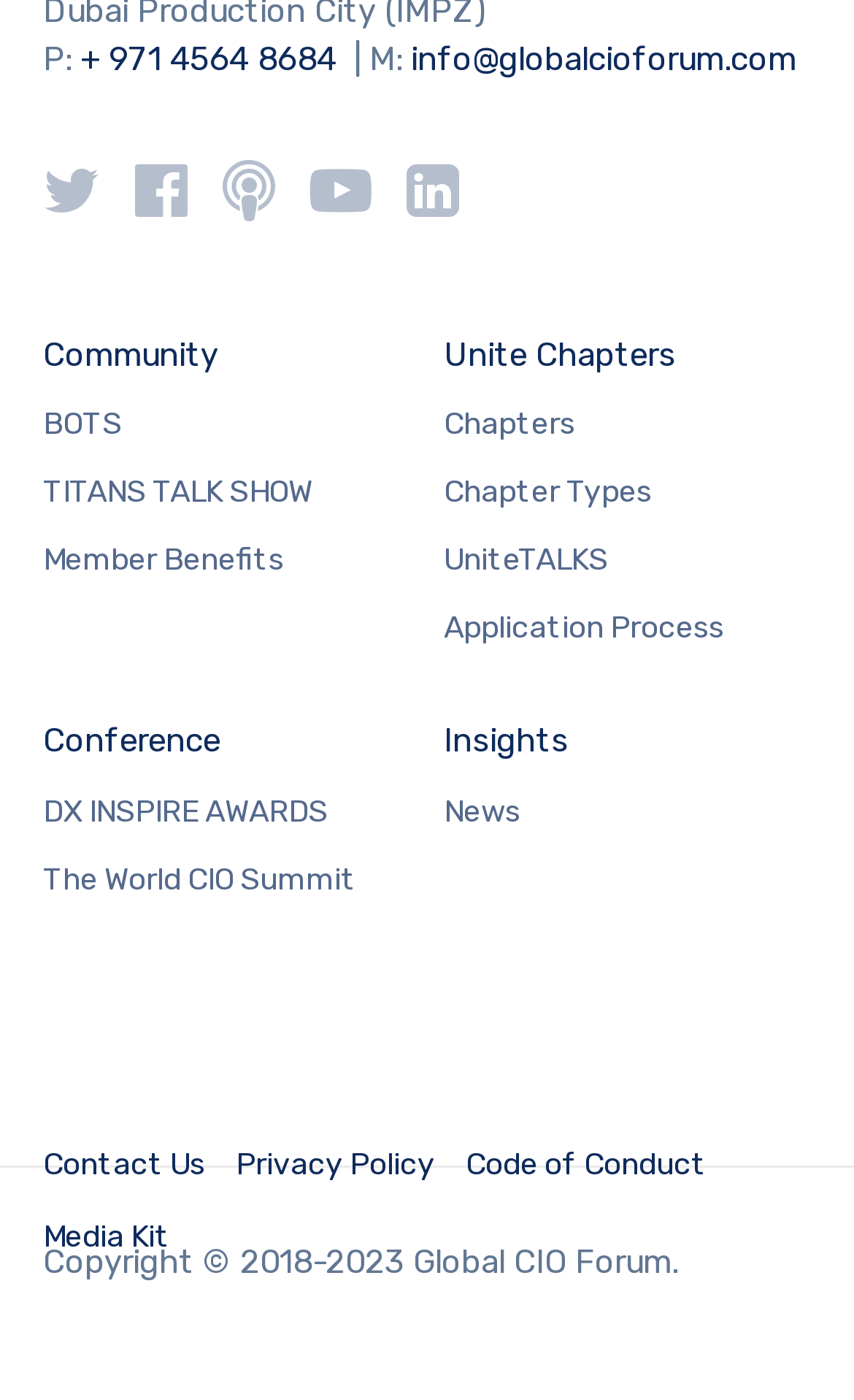What is the contact email?
Please answer using one word or phrase, based on the screenshot.

info@globalcioforum.com